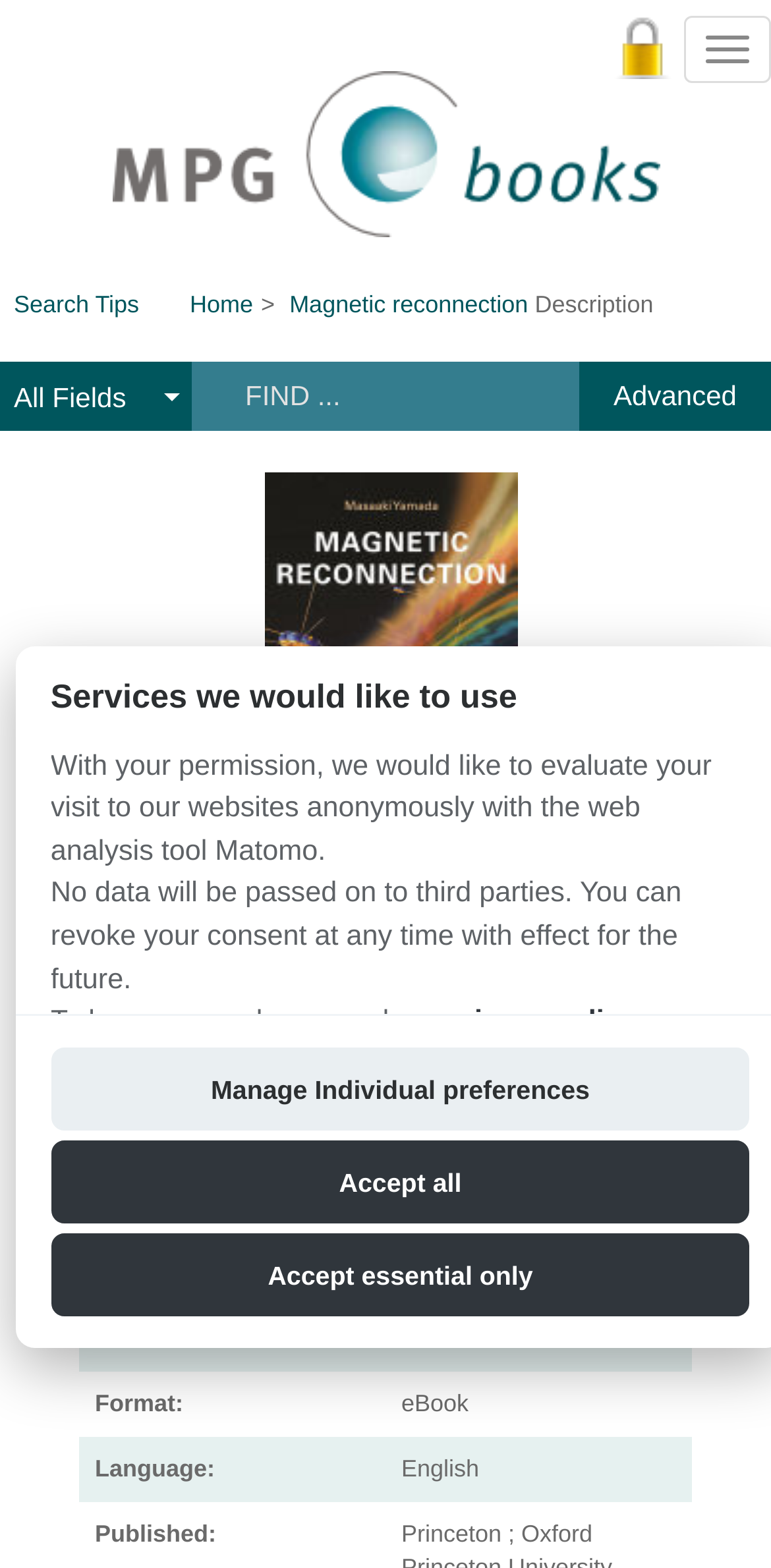Predict the bounding box coordinates of the UI element that matches this description: "161". The coordinates should be in the format [left, top, right, bottom] with each value between 0 and 1.

None